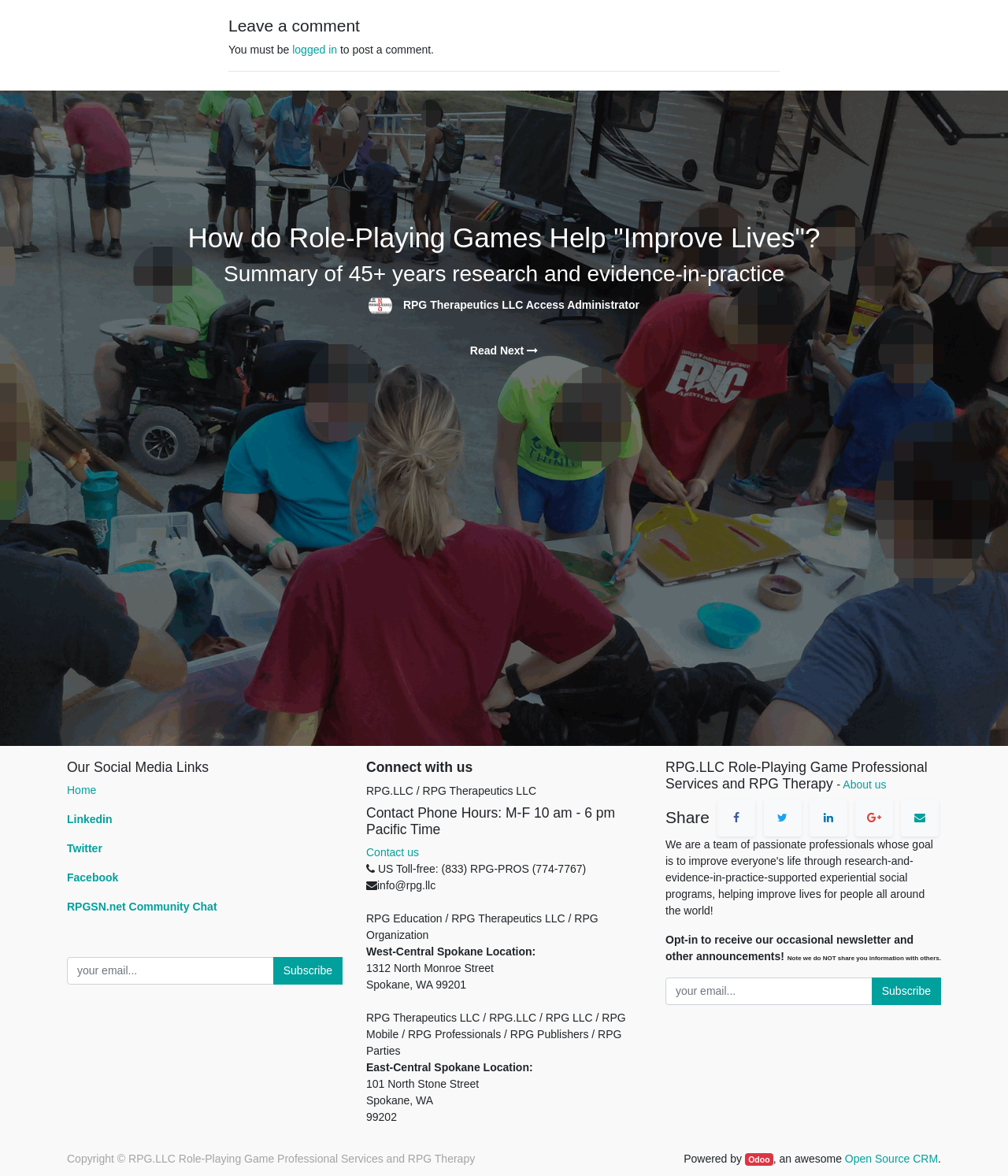Determine the bounding box coordinates of the section to be clicked to follow the instruction: "Log in". The coordinates should be given as four float numbers between 0 and 1, formatted as [left, top, right, bottom].

[0.29, 0.037, 0.334, 0.048]